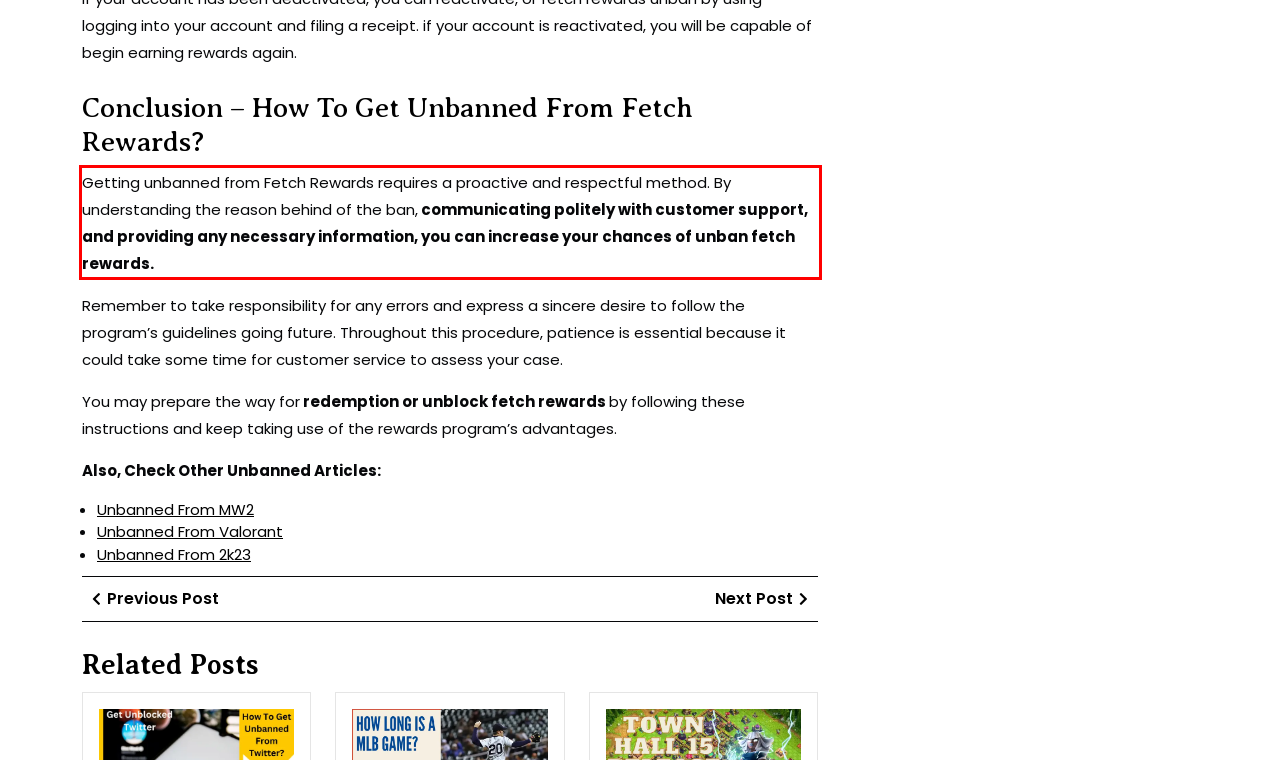Identify the text within the red bounding box on the webpage screenshot and generate the extracted text content.

Getting unbanned from Fetch Rewards requires a proactive and respectful method. By understanding the reason behind of the ban, communicating politely with customer support, and providing any necessary information, you can increase your chances of unban fetch rewards.